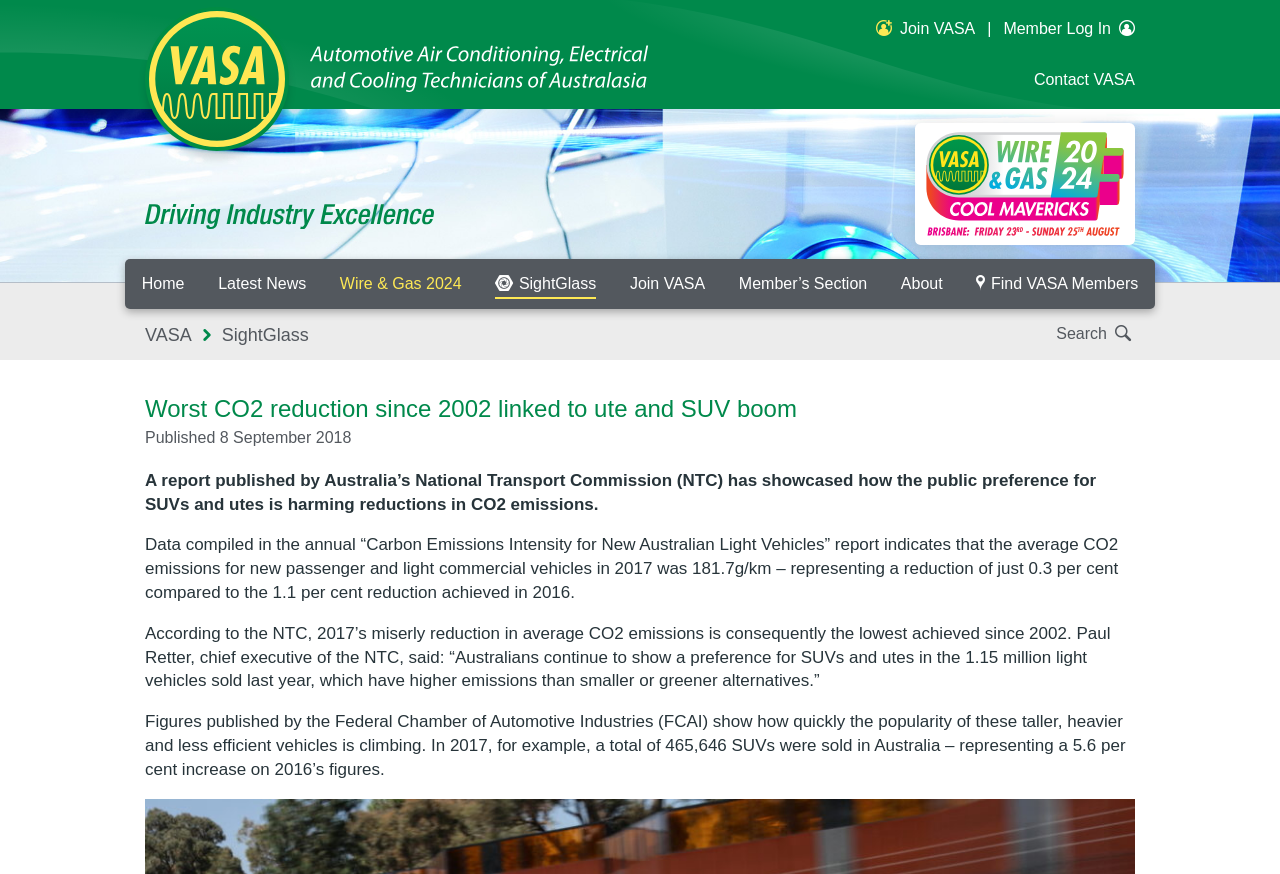What is the increase in SUV sales in 2017 compared to 2016?
Using the image as a reference, answer the question with a short word or phrase.

5.6 per cent